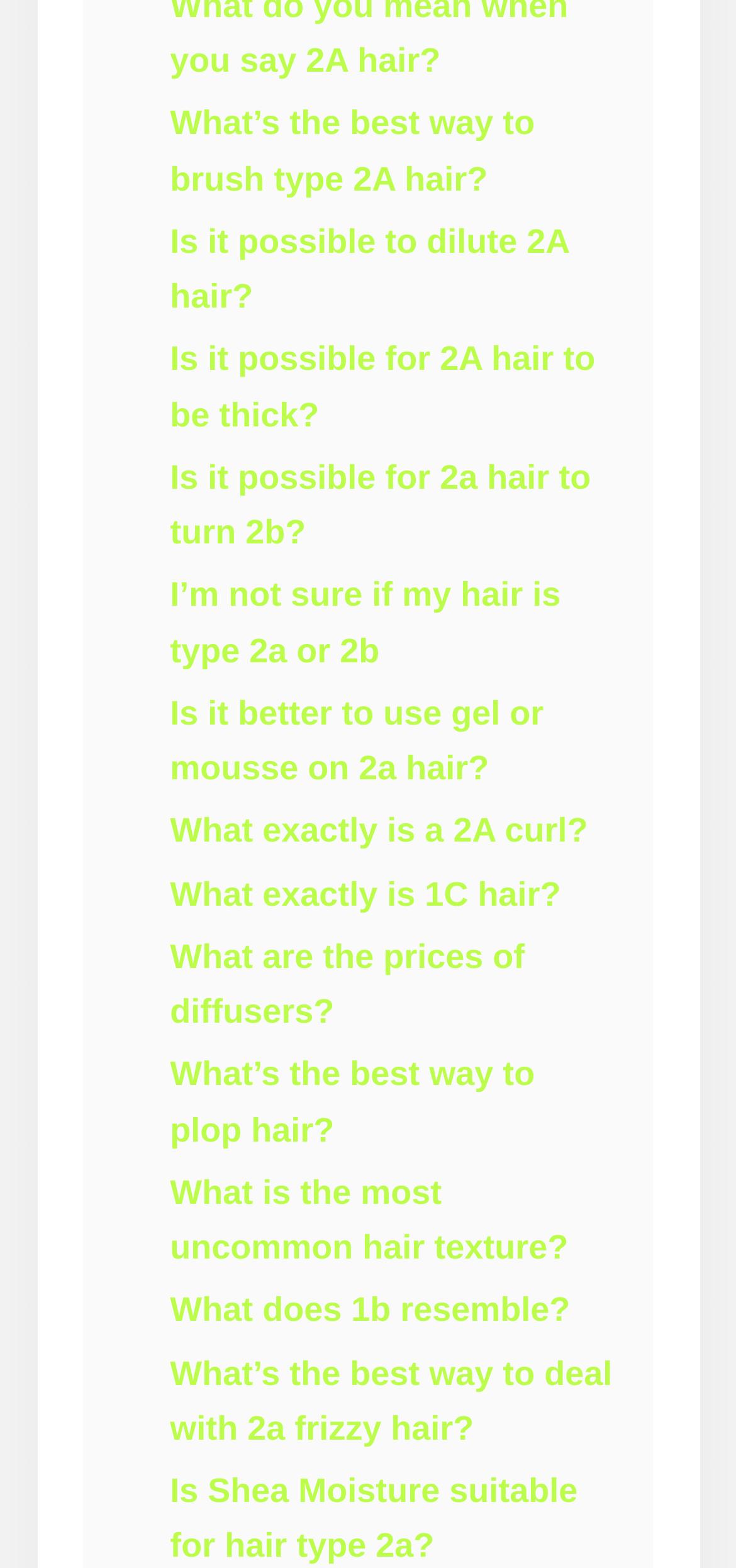Refer to the screenshot and give an in-depth answer to this question: What is the format of the content on the webpage?

The webpage appears to be in a Q&A format, where various questions related to hair care are posed, and the links provide answers to those questions, suggesting that the webpage is a resource for people seeking information on hair care.